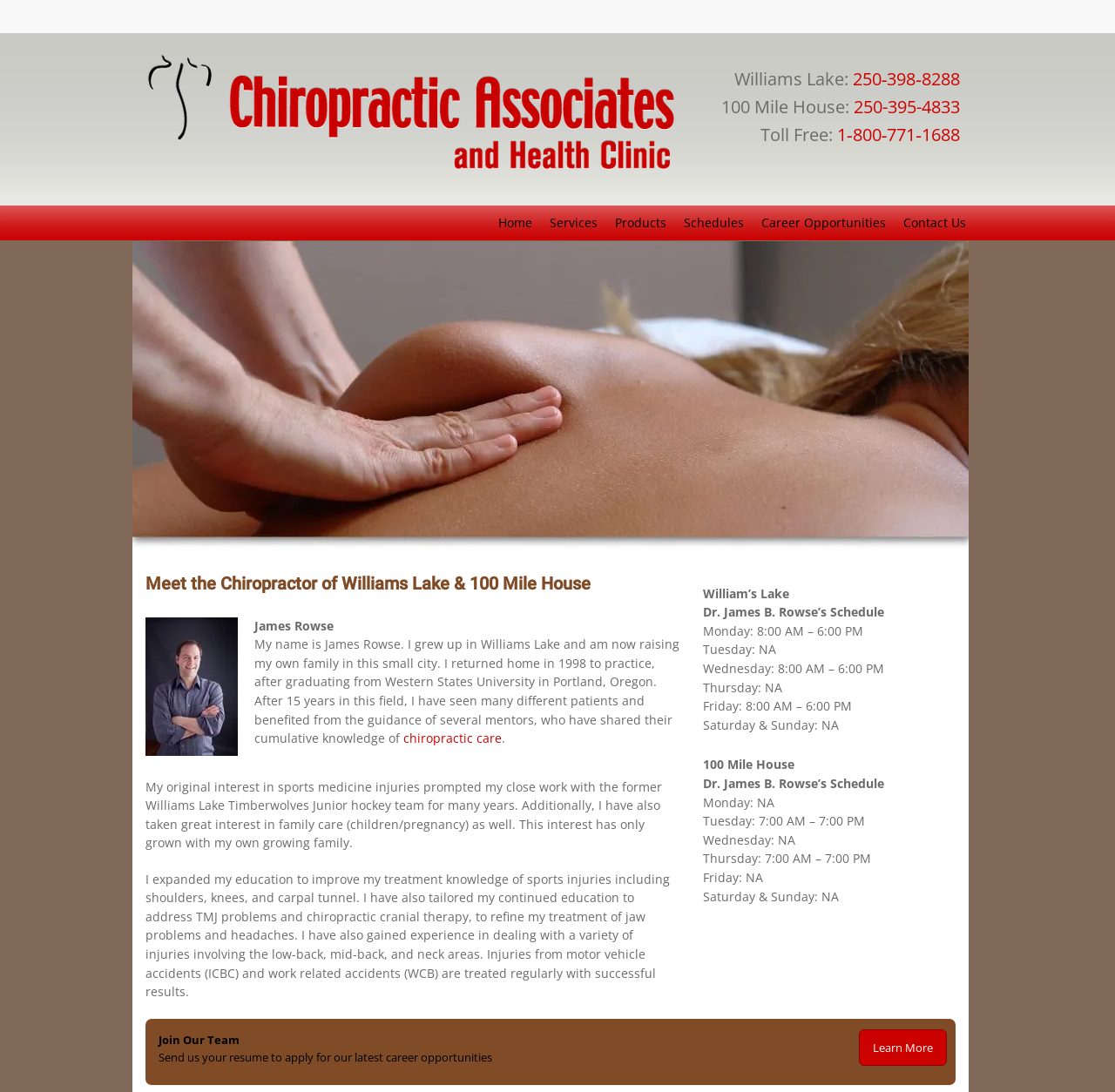Answer in one word or a short phrase: 
What is the name of the chiropractor?

James Rowse